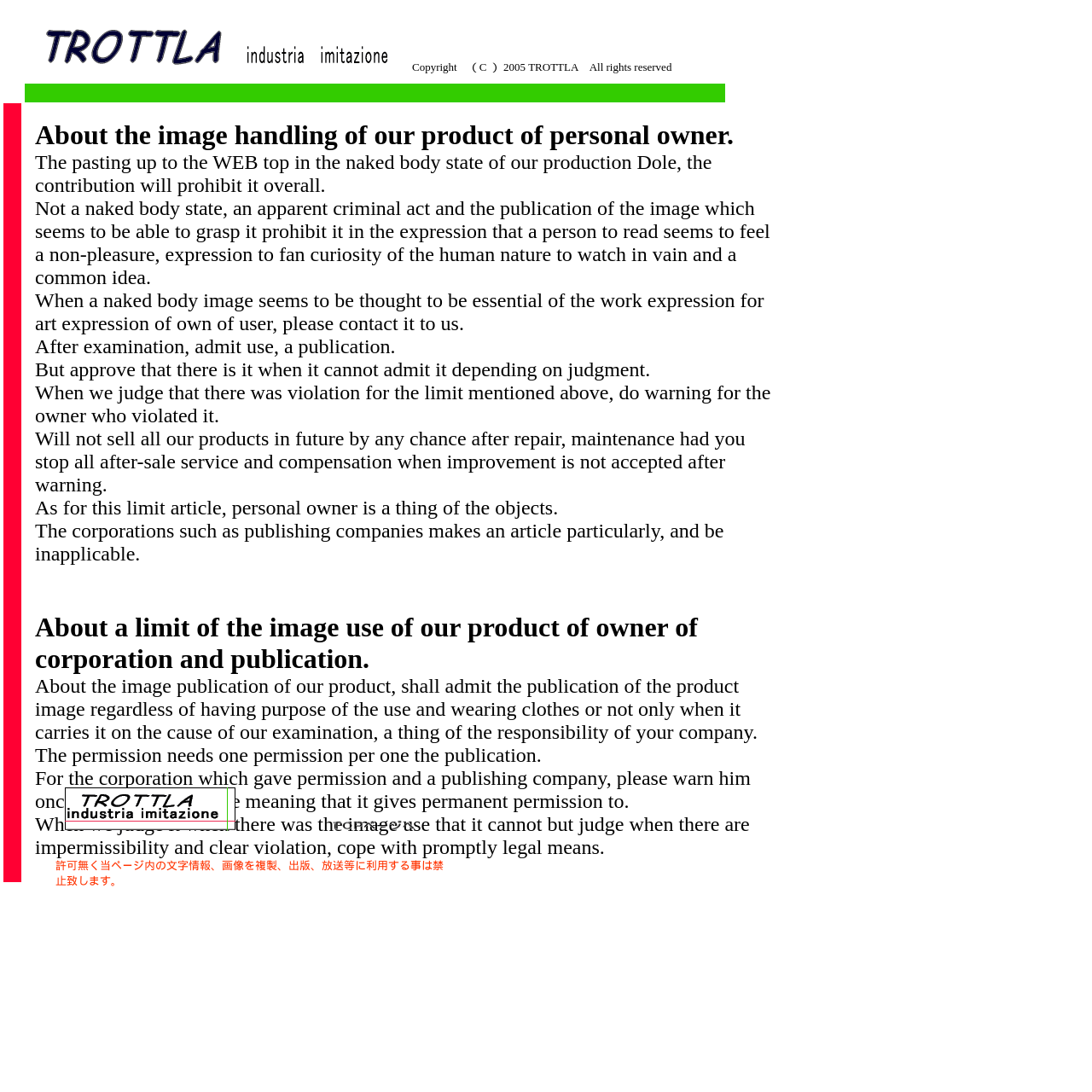What is the purpose of the image handling policy?
Using the screenshot, give a one-word or short phrase answer.

To regulate image use